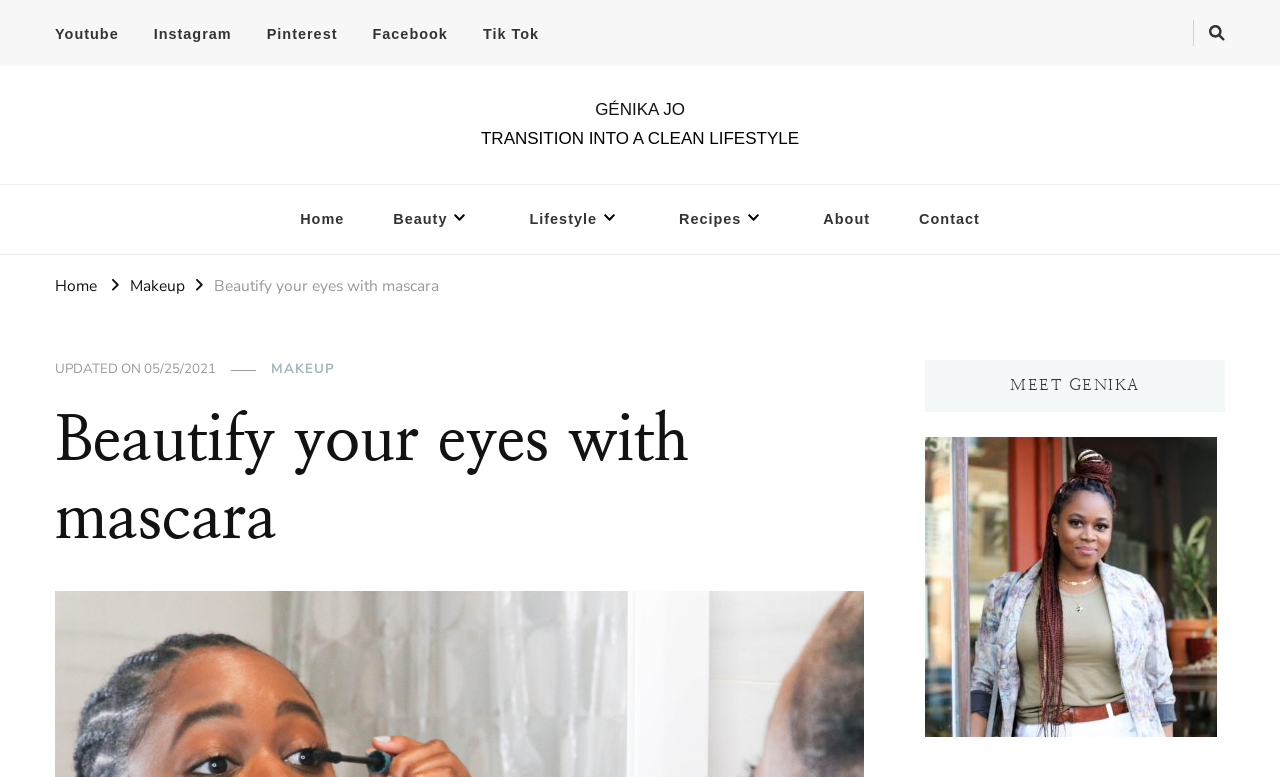Provide a single word or phrase answer to the question: 
How many sections are available under the 'Lifestyle' category?

3